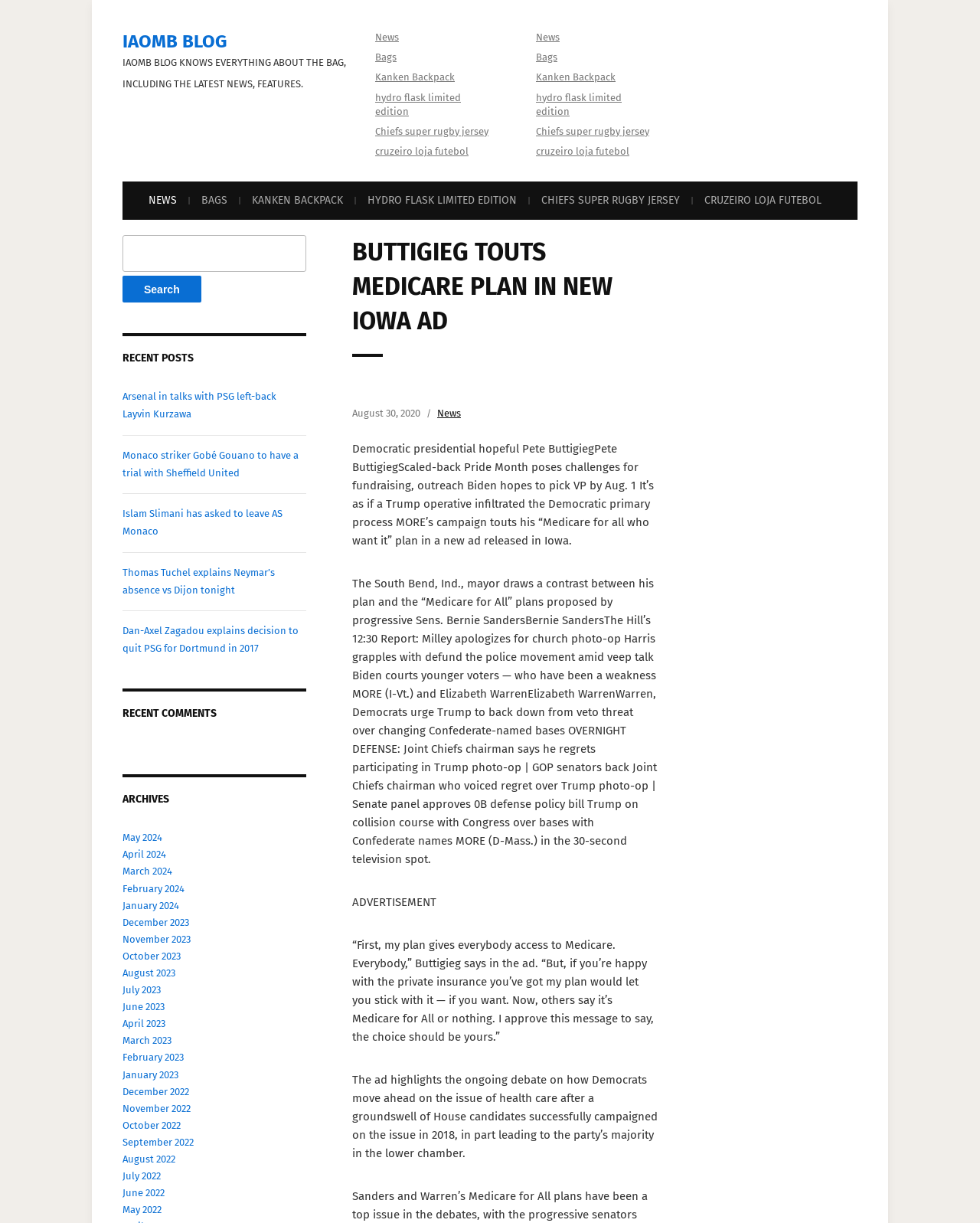Generate a detailed explanation of the webpage's features and information.

The webpage is a blog post about Pete Buttigieg's Medicare plan, with a title "Buttigieg touts Medicare plan in new Iowa ad – Iaomb Blog". At the top, there is a header section with a link to "IAOMB BLOG" and a brief description of the blog. Below the header, there are two rows of links to different categories, including "News", "Bags", "Kanken Backpack", and more.

On the left side of the page, there is a search bar with a label "Search for:" and a button to submit the search query. Below the search bar, there are sections for "RECENT POSTS", "RECENT COMMENTS", and "ARCHIVES", each with a list of links to related articles or dates.

The main content of the page is a news article about Pete Buttigieg's Medicare plan, with a heading "BUTTIGIEG TOUTS MEDICARE PLAN IN NEW IOWA AD". The article includes a timestamp "August 30, 2020" and a brief summary of the plan. The article is divided into several paragraphs, with quotes from Buttigieg and descriptions of his plan.

Throughout the page, there are several links to other news articles and categories, as well as a section for advertisements. The overall layout is organized and easy to navigate, with clear headings and concise text.